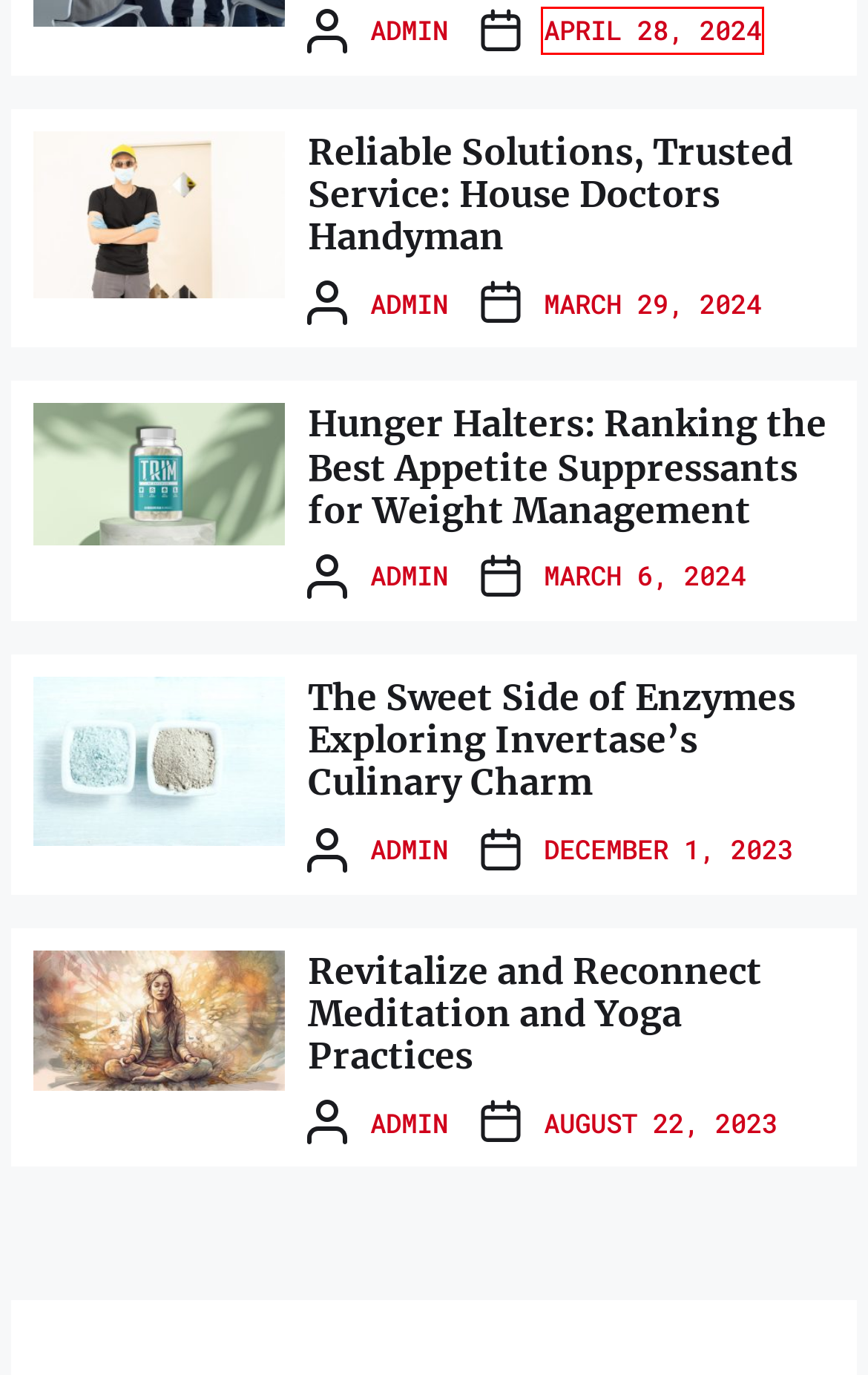You are provided with a screenshot of a webpage containing a red rectangle bounding box. Identify the webpage description that best matches the new webpage after the element in the bounding box is clicked. Here are the potential descriptions:
A. Trendings – Save The Coliseum
B. The Sweet Side of Enzymes Exploring Invertase’s Culinary Charm – Save The Coliseum
C. March 29, 2024 – Save The Coliseum
D. Revitalize and Reconnect Meditation and Yoga Practices – Save The Coliseum
E. Hunger Halters: Ranking the Best Appetite Suppressants for Weight Management – Save The Coliseum
F. August 22, 2023 – Save The Coliseum
G. April 28, 2024 – Save The Coliseum
H. December 1, 2023 – Save The Coliseum

G